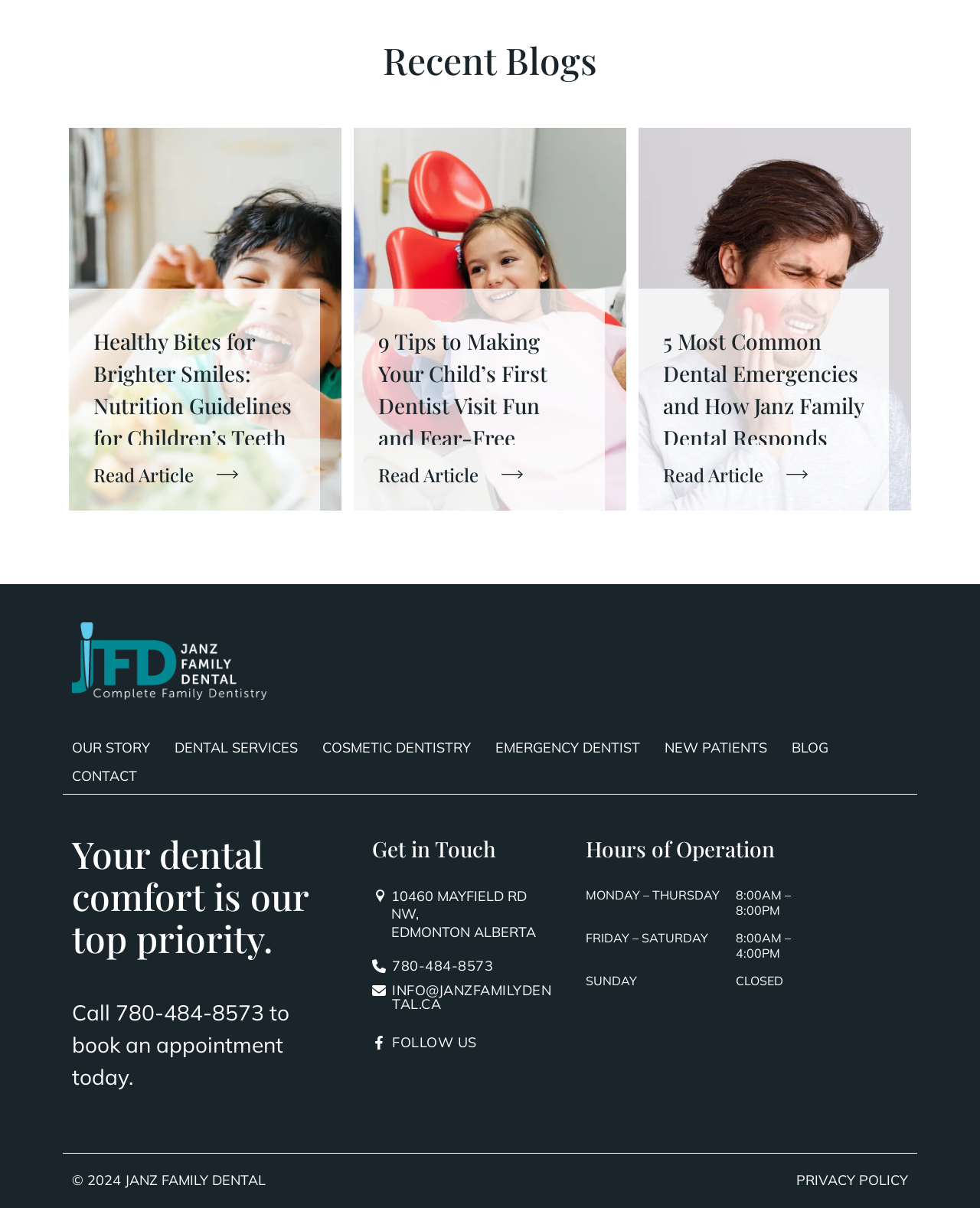Please identify the coordinates of the bounding box that should be clicked to fulfill this instruction: "Go to the blog page".

[0.808, 0.612, 0.845, 0.626]